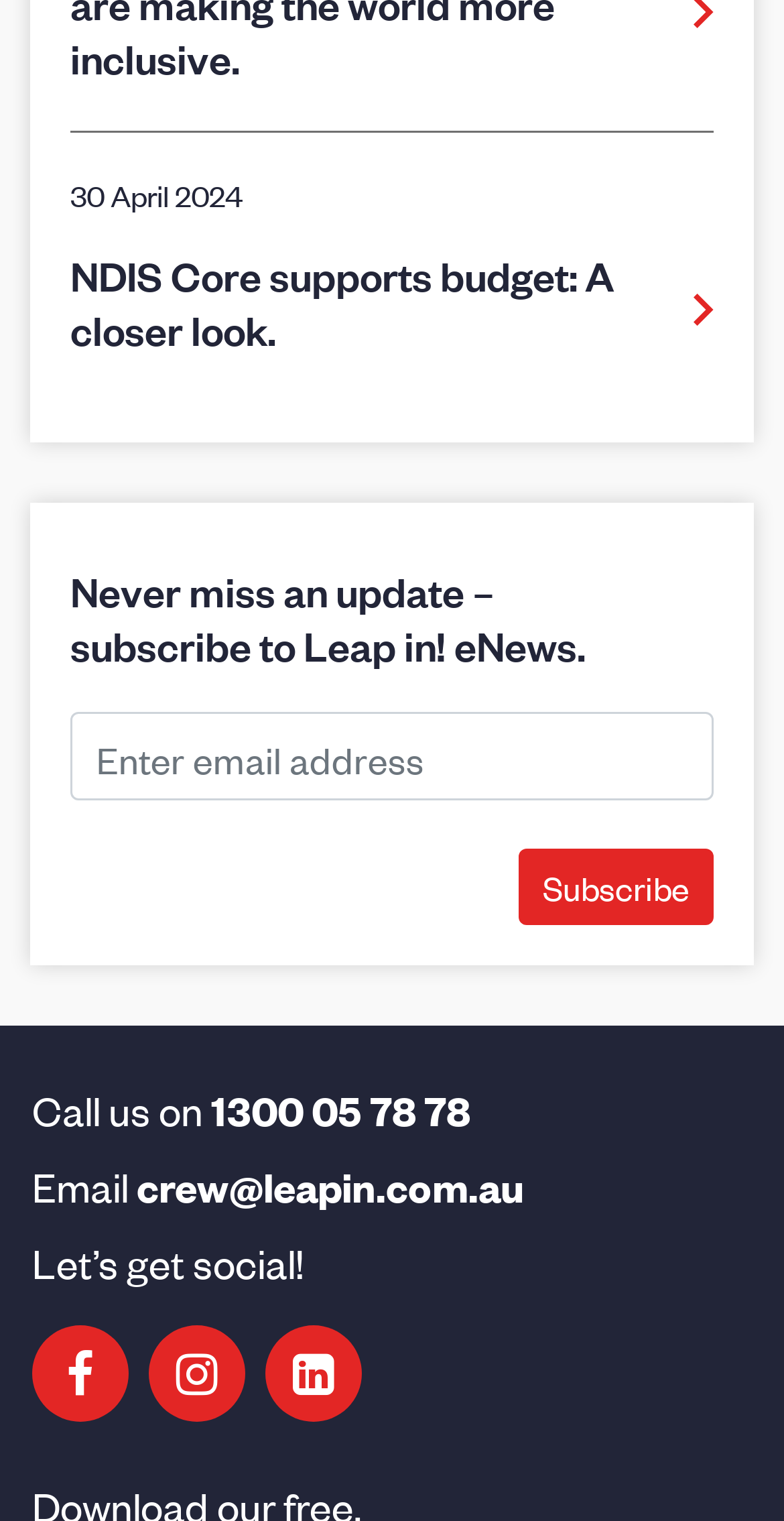Find the UI element described as: "aria-label="Instagram"" and predict its bounding box coordinates. Ensure the coordinates are four float numbers between 0 and 1, [left, top, right, bottom].

[0.19, 0.871, 0.313, 0.935]